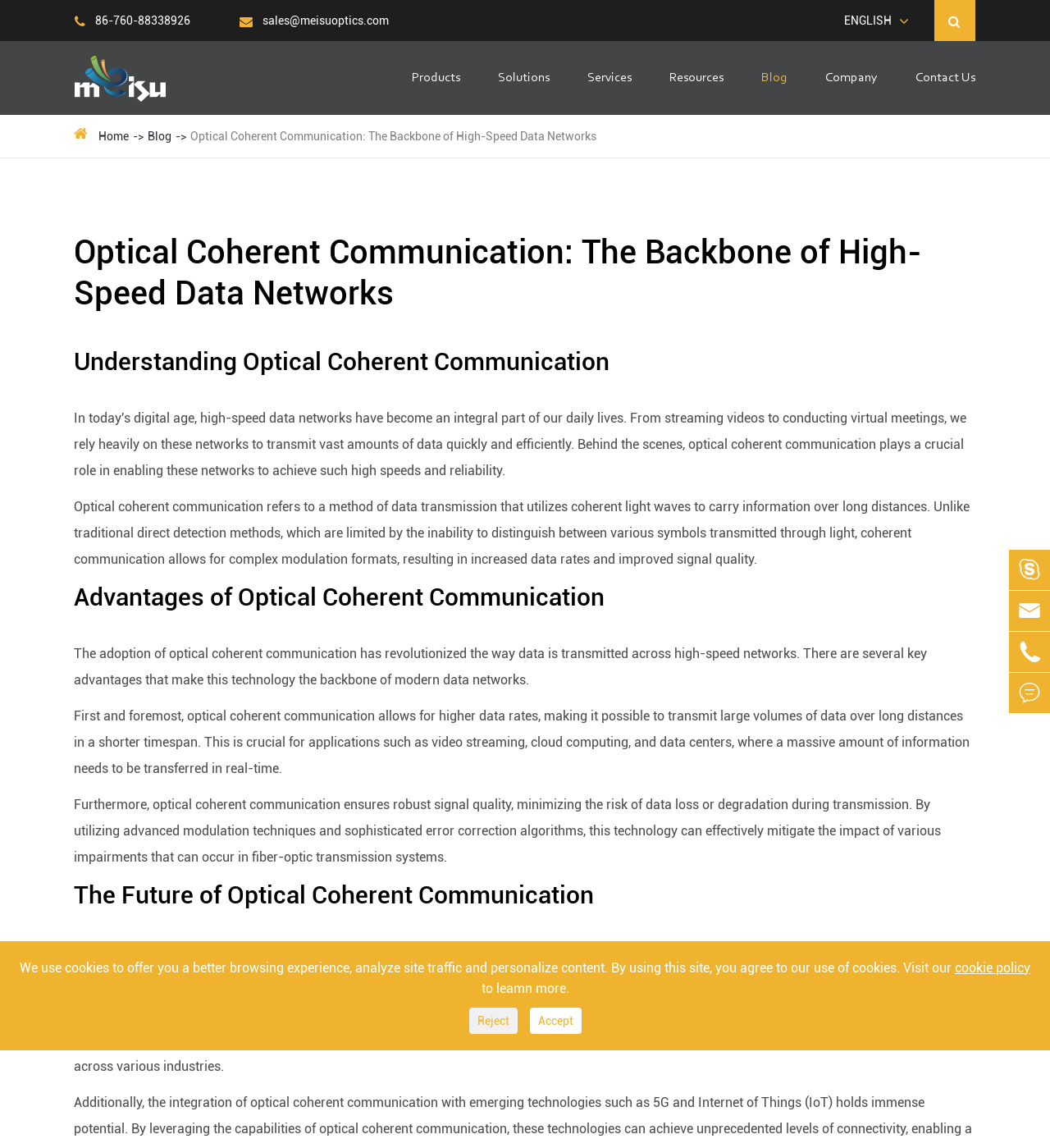What is one advantage of optical coherent communication? Refer to the image and provide a one-word or short phrase answer.

Higher data rates